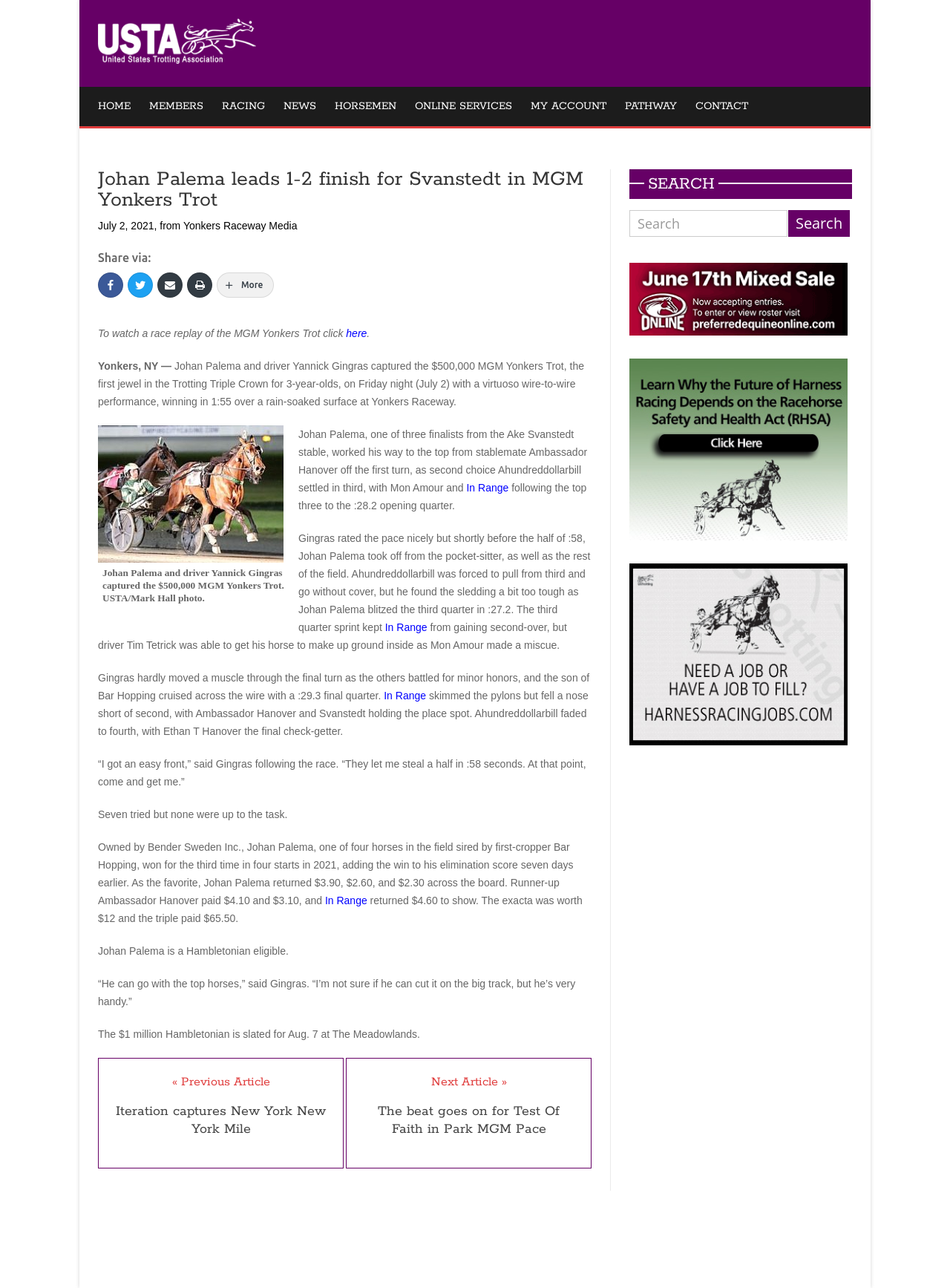Please indicate the bounding box coordinates for the clickable area to complete the following task: "Click the U.S. Trotting News Logo". The coordinates should be specified as four float numbers between 0 and 1, i.e., [left, top, right, bottom].

[0.103, 0.028, 0.269, 0.038]